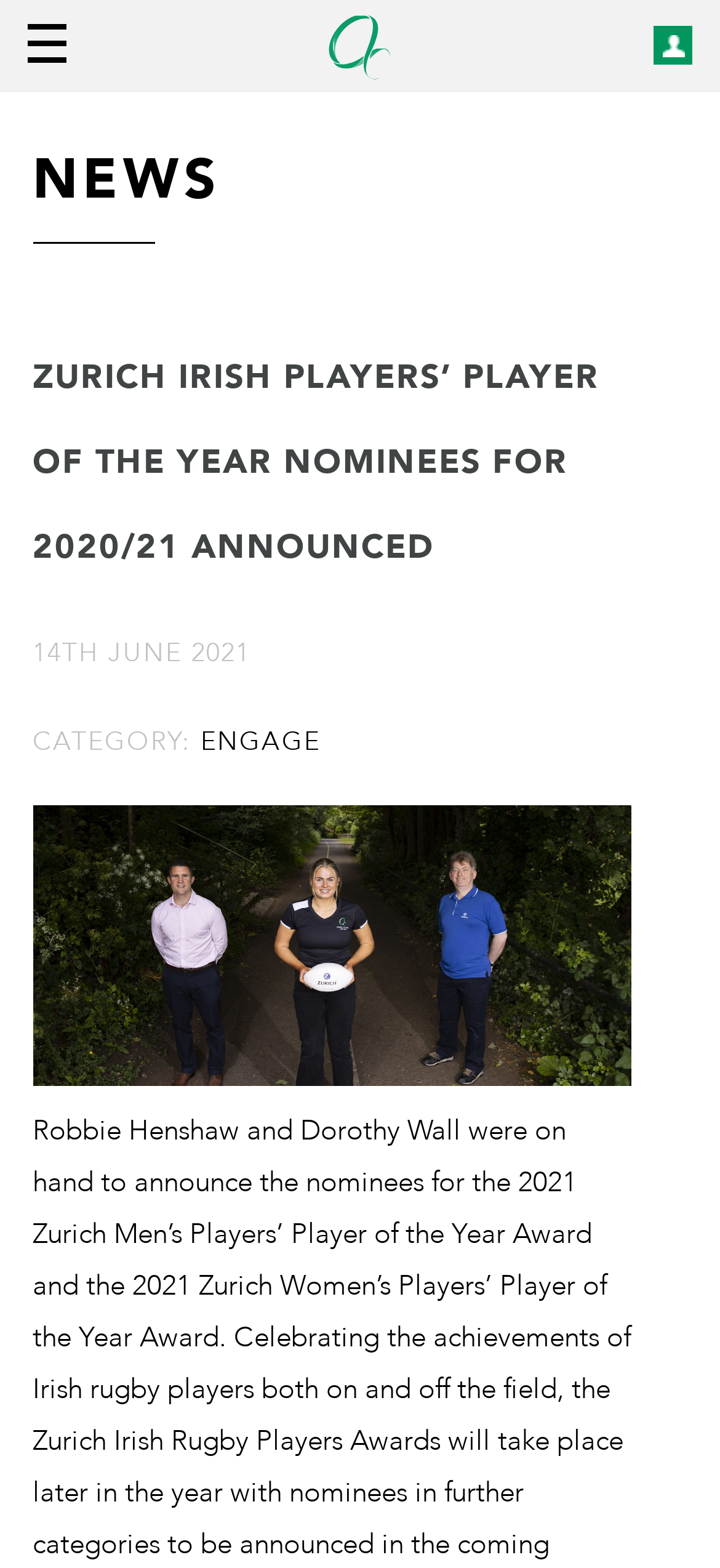Provide a one-word or short-phrase answer to the question:
What is the category of the announcement?

CATEGORY: